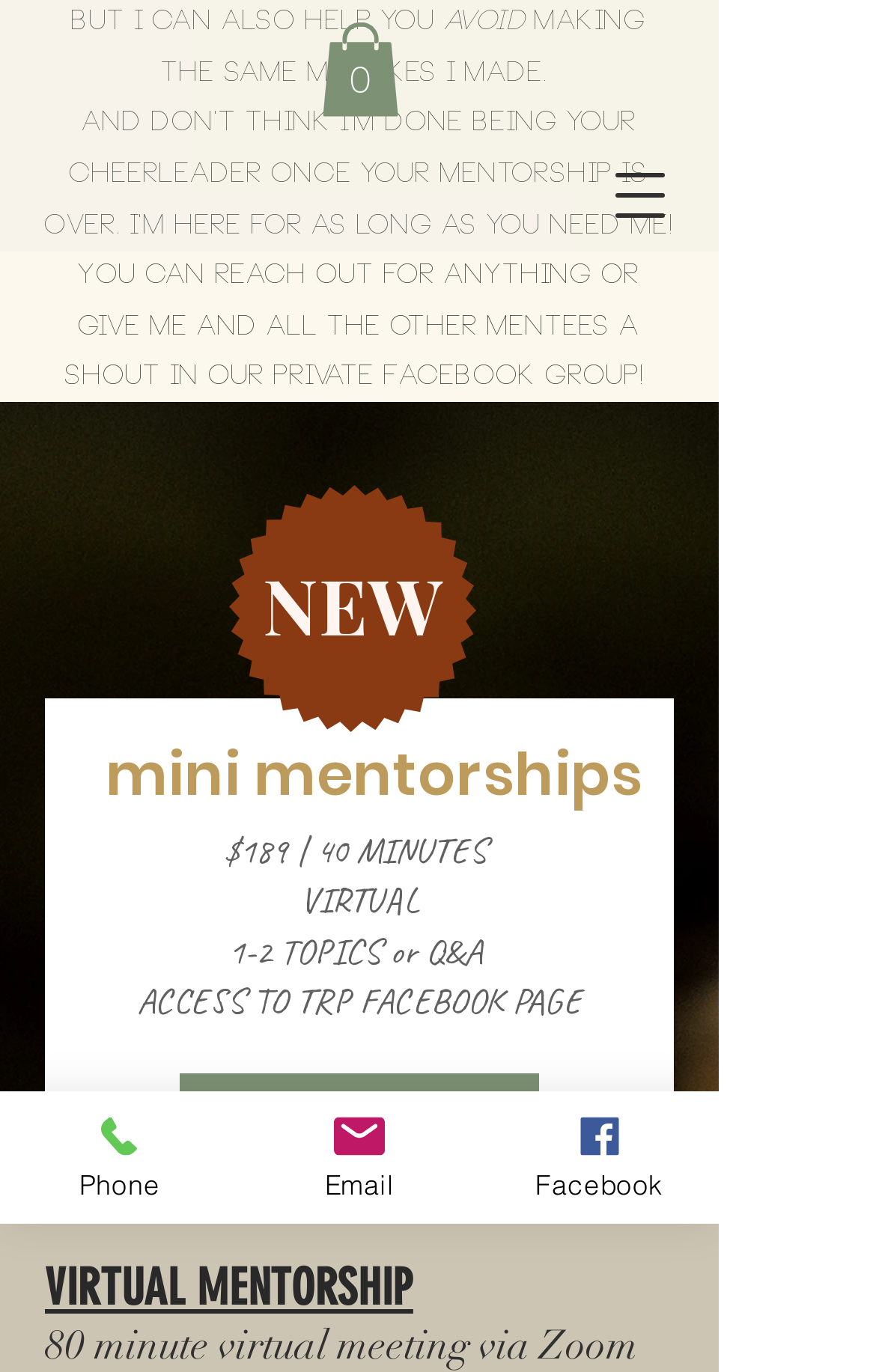Create a full and detailed caption for the entire webpage.

This webpage is designed for photographers and appears to be a service offering page. At the top right corner, there is a button to open a navigation menu. Next to it, a link displays the number of items in the cart, which is currently zero. The cart icon is represented by an SVG image.

Below the navigation menu, there is a section with a heading "mini mentorships" that takes up most of the width of the page. This section contains details about a virtual mentorship service, including the price ($189), duration (40 minutes), and what's included (1-2 topics or Q&A and access to a Facebook page). There is also a link to inquire about the service.

To the left of the "mini mentorships" section, there is a promotional text that reads "avoid making the same mistakes I made." Above this text, there is a smaller text that says "NEW".

At the bottom of the page, there are three links to contact the service provider: "Phone", "Email", and "Facebook". Each link has a corresponding image icon.